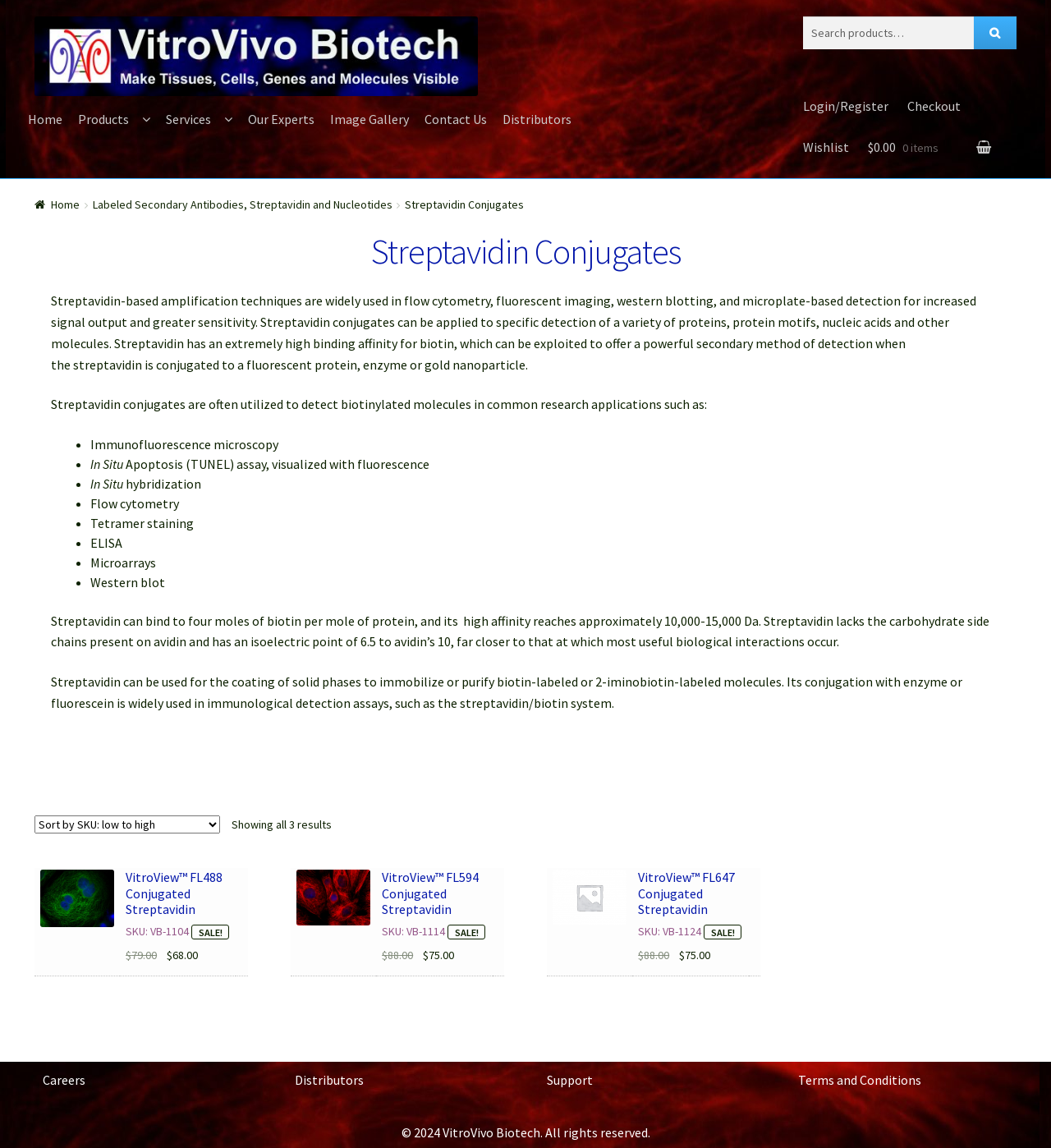Offer a thorough description of the webpage.

This webpage is about Streptavidin Conjugates, a product used for specific detection of proteins, nucleic acids, protein motifs, and other molecules. At the top of the page, there is a search bar with a search button and a login/register link. Below that, there is a navigation menu with links to various sections of the website, including Home, Products, Services, and Contact Us.

The main content of the page is divided into two sections. The first section provides an introduction to Streptavidin Conjugates, explaining their use in various research applications such as immunofluorescence microscopy, in situ hybridization, and flow cytometry. This section also lists the benefits of using Streptavidin Conjugates, including their high binding affinity for biotin and their ability to detect biotinylated molecules.

The second section displays a table with three rows, each representing a product. The table includes information such as the product name, SKU, and price. The products listed are VitroView™ FL488 Conjugated Streptavidin, with a sale price of $68.00.

At the bottom of the page, there are links to other sections of the website, including a wishlist, checkout, and cart. There is also a link to the home page and a link to the product page.